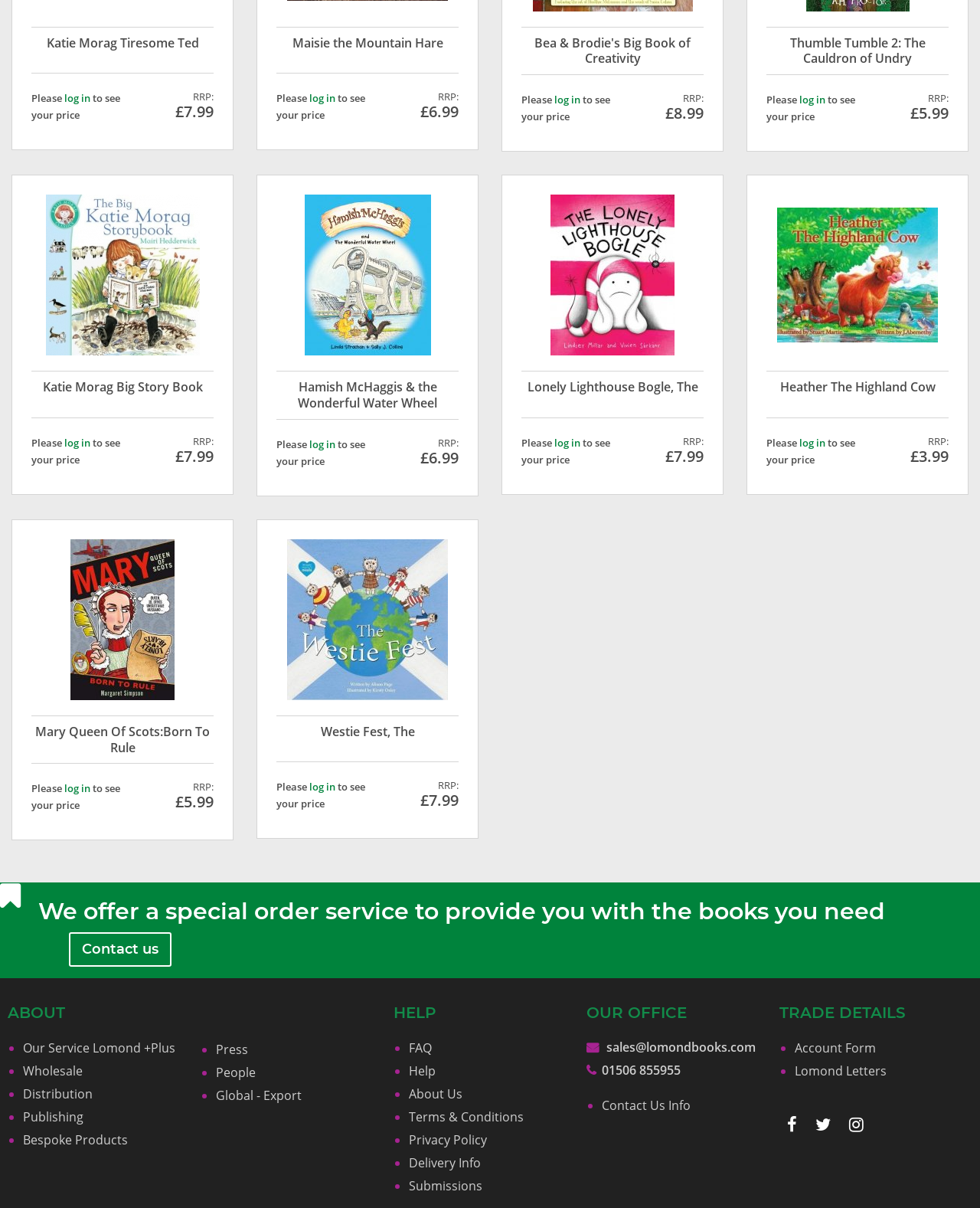Find the bounding box of the UI element described as: "Publishing". The bounding box coordinates should be given as four float values between 0 and 1, i.e., [left, top, right, bottom].

[0.023, 0.915, 0.205, 0.934]